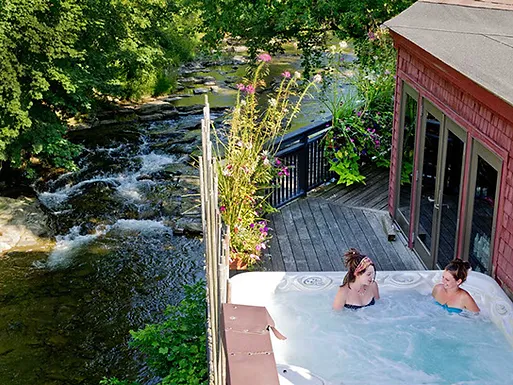Give an elaborate caption for the image.

In this serene and inviting scene, two women relax in a semi-private outdoor hot tub, surrounded by the beauty of nature. The hot tub, part of InTouch Day Spa, is positioned on a deck overlooking a gently flowing river, adding to the tranquility of the experience. Lush greenery and vibrant flowers enhance the atmosphere, providing a peaceful backdrop. The setting invites guests to unwind and enjoy a unique escape from daily life, with options for hot tub rentals that can be combined with other spa services. This idyllic location promotes relaxation and rejuvenation year-round, emphasizing the spa's commitment to creating memorable experiences amidst nature.